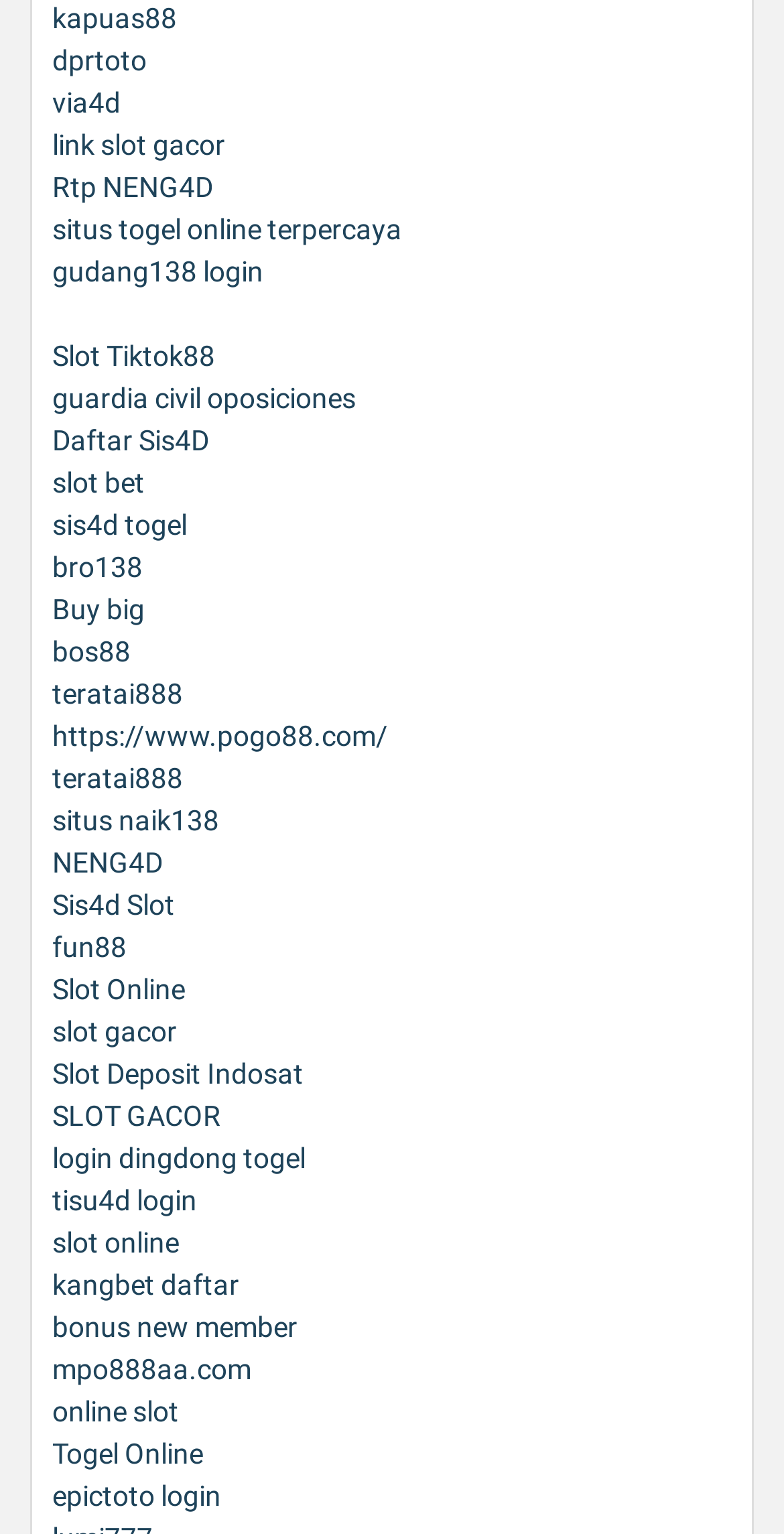Please identify the bounding box coordinates of the element on the webpage that should be clicked to follow this instruction: "Go to the situs togel online terpercaya page". The bounding box coordinates should be given as four float numbers between 0 and 1, formatted as [left, top, right, bottom].

[0.067, 0.139, 0.513, 0.16]